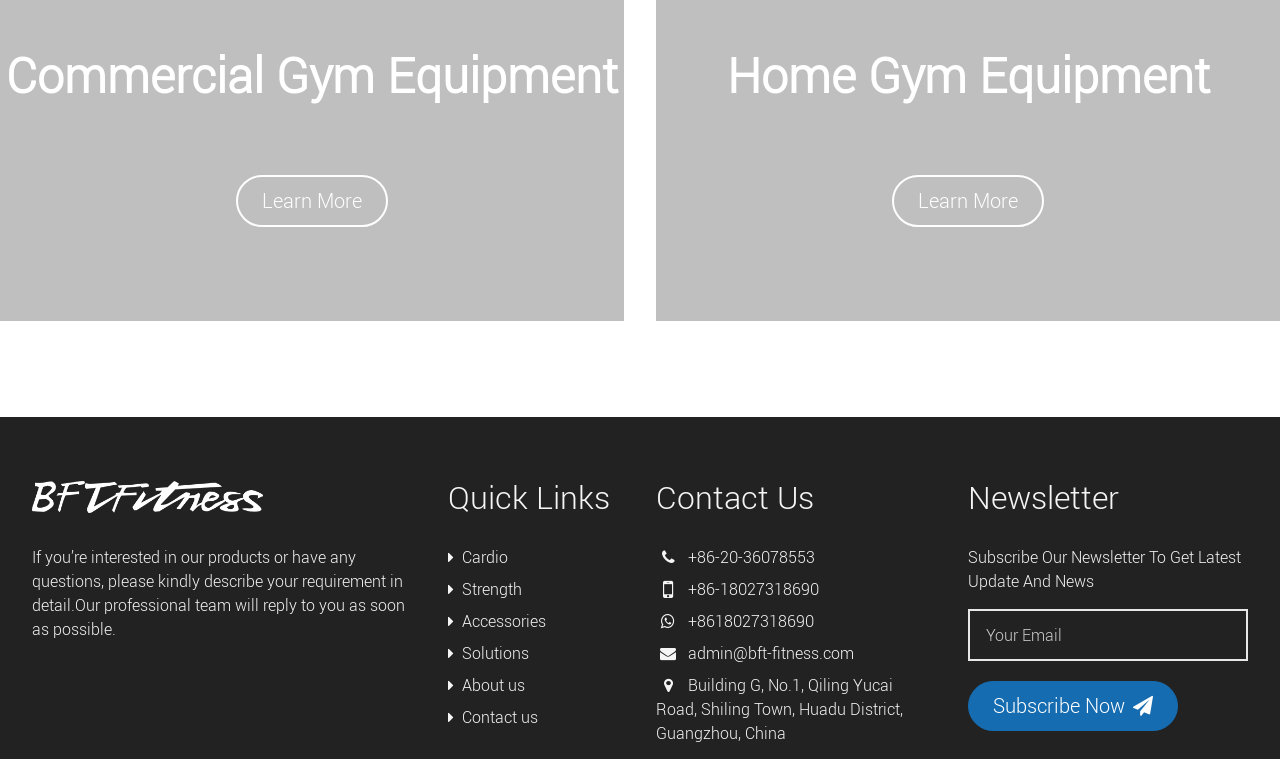What is the purpose of the 'Quick Links' section?
Using the information from the image, give a concise answer in one word or a short phrase.

Easy navigation